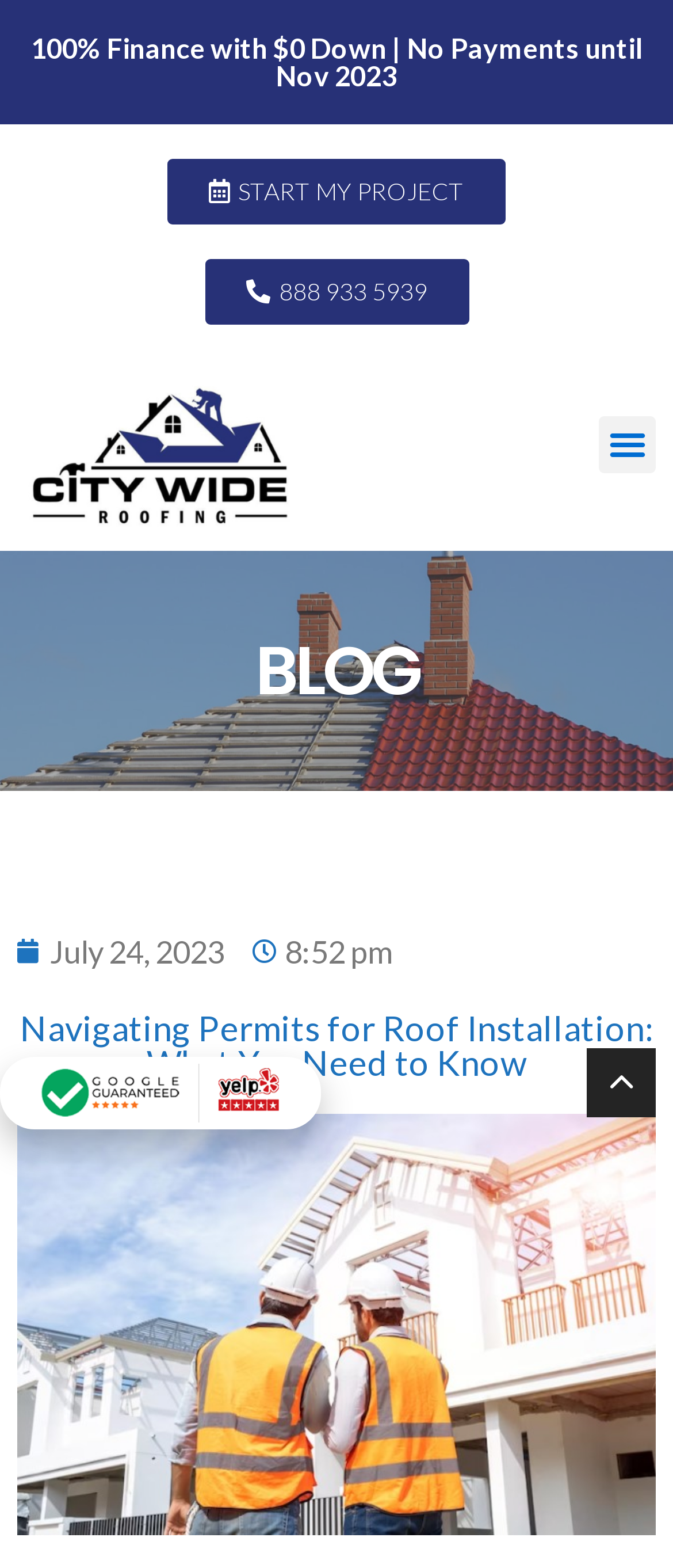Given the webpage screenshot, identify the bounding box of the UI element that matches this description: "Menu".

[0.89, 0.265, 0.974, 0.302]